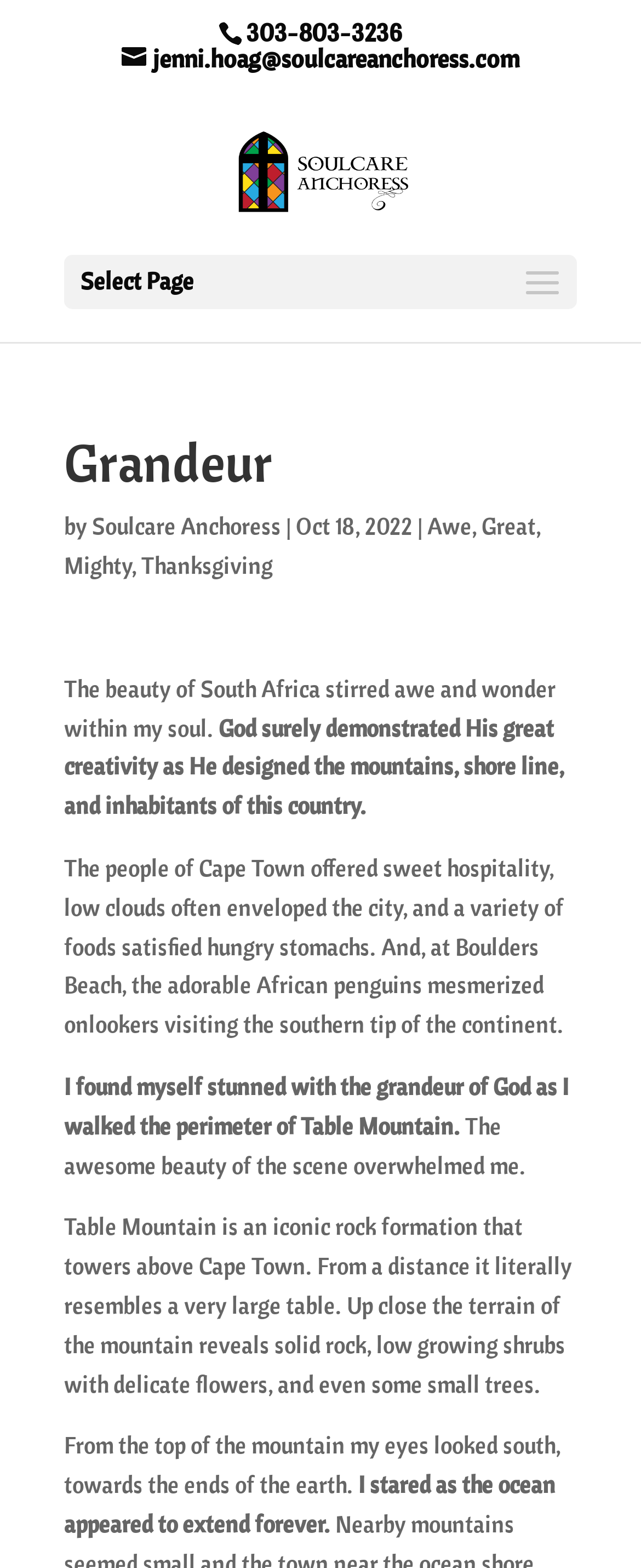What is the name of the mountain mentioned in the article?
Give a single word or phrase answer based on the content of the image.

Table Mountain